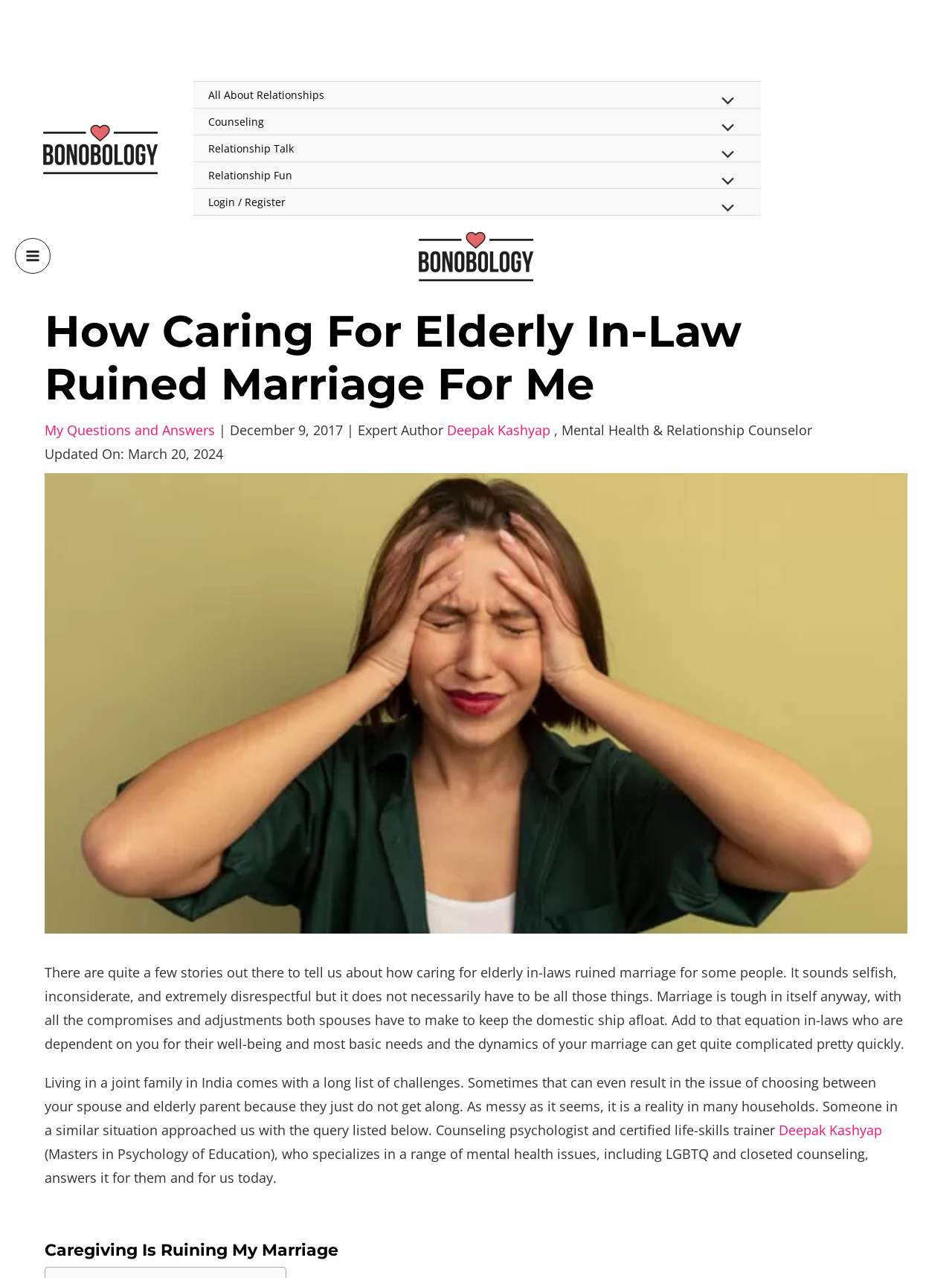Mark the bounding box of the element that matches the following description: "Deepak Kashyap".

[0.818, 0.877, 0.927, 0.891]